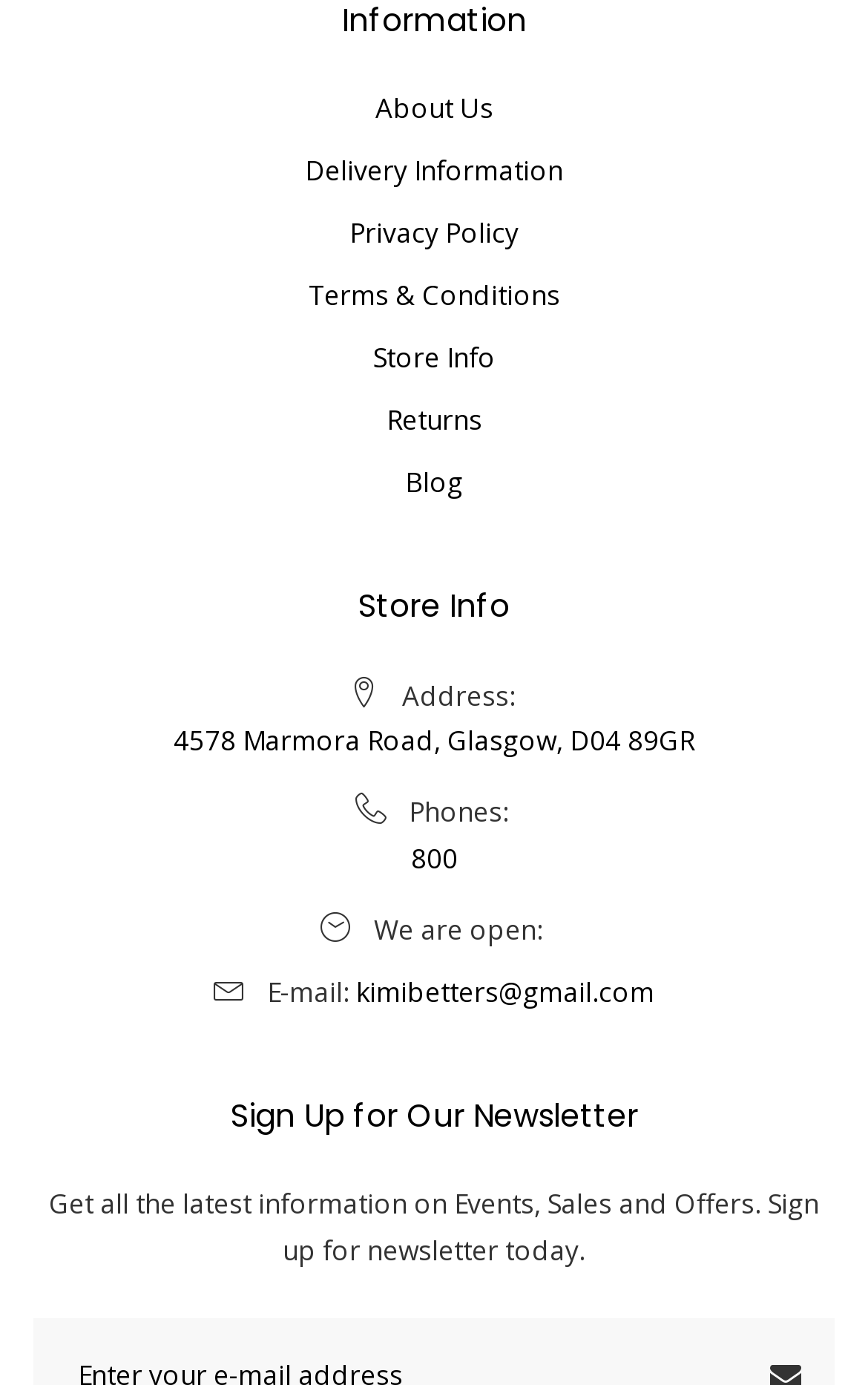Using the description: "Terms & Conditions", determine the UI element's bounding box coordinates. Ensure the coordinates are in the format of four float numbers between 0 and 1, i.e., [left, top, right, bottom].

[0.355, 0.195, 0.645, 0.234]